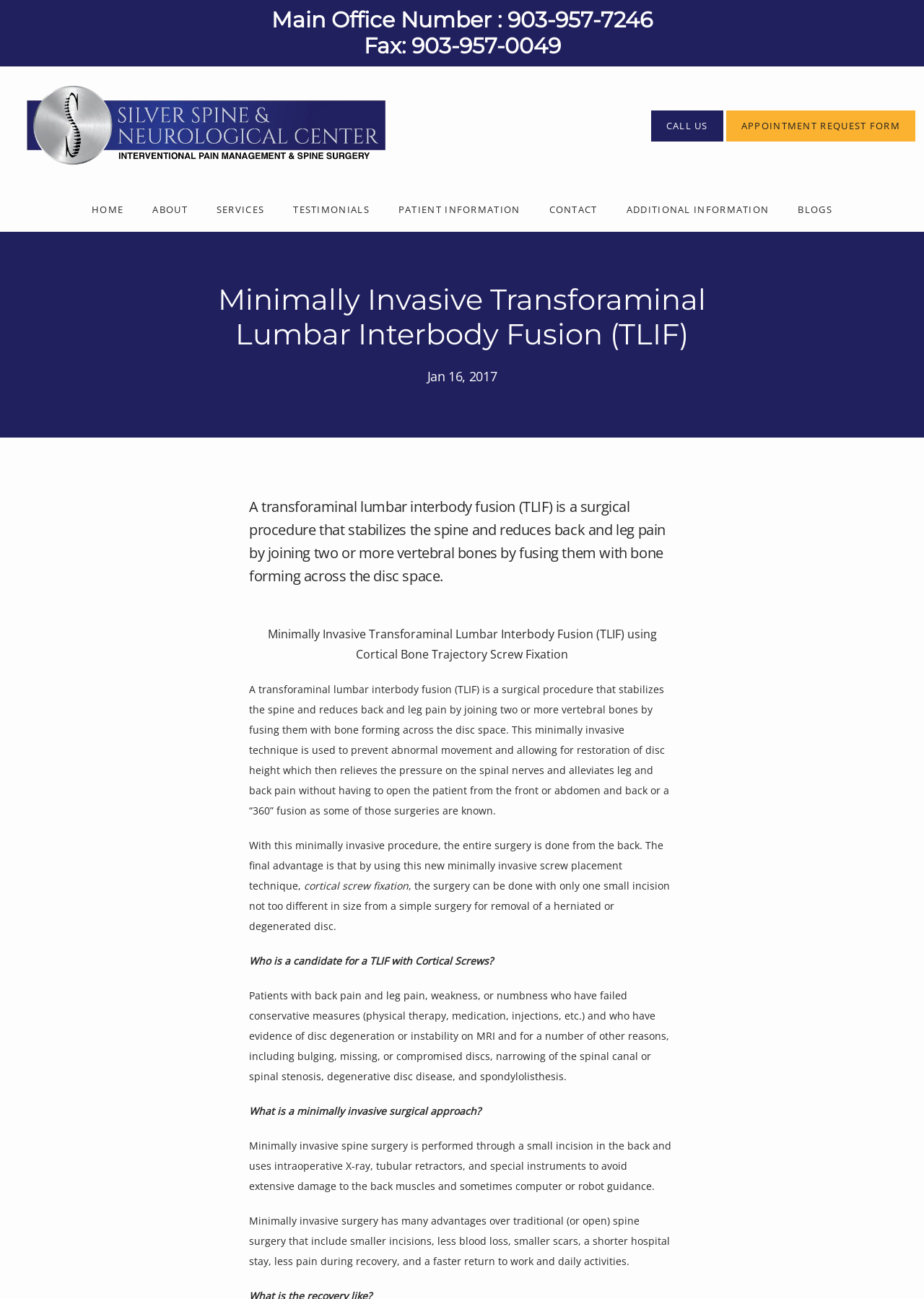Answer with a single word or phrase: 
What is the main office number?

903-957-7246